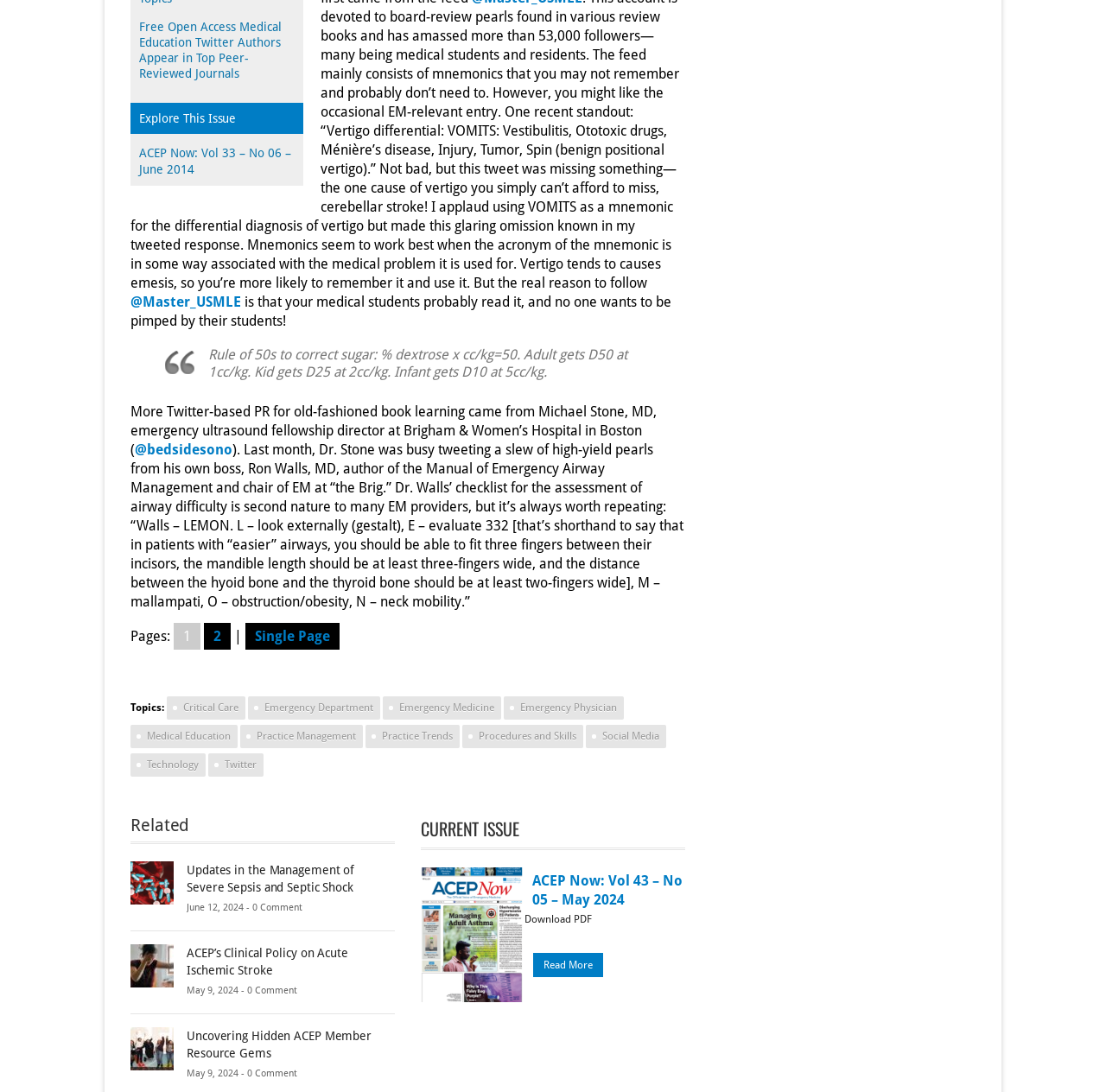What is the purpose of the 'Pages' section?
Please provide a comprehensive answer based on the contents of the image.

The 'Pages' section contains links to different pages, such as '2' and 'Single Page'. This suggests that the purpose of this section is to provide navigation options for users to access different pages of the webpage.